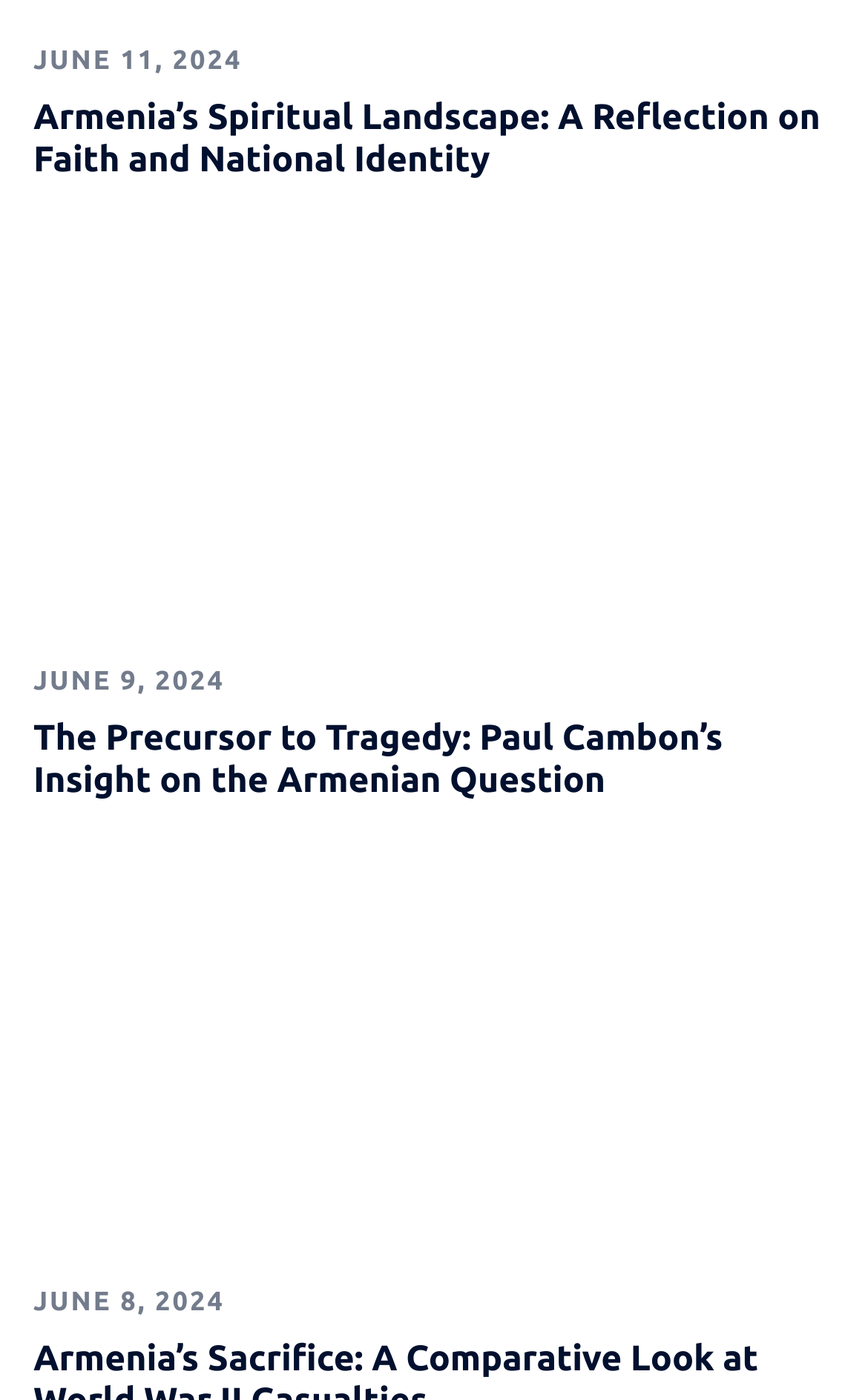Locate the bounding box of the user interface element based on this description: "June 9, 2024".

[0.038, 0.476, 0.259, 0.497]